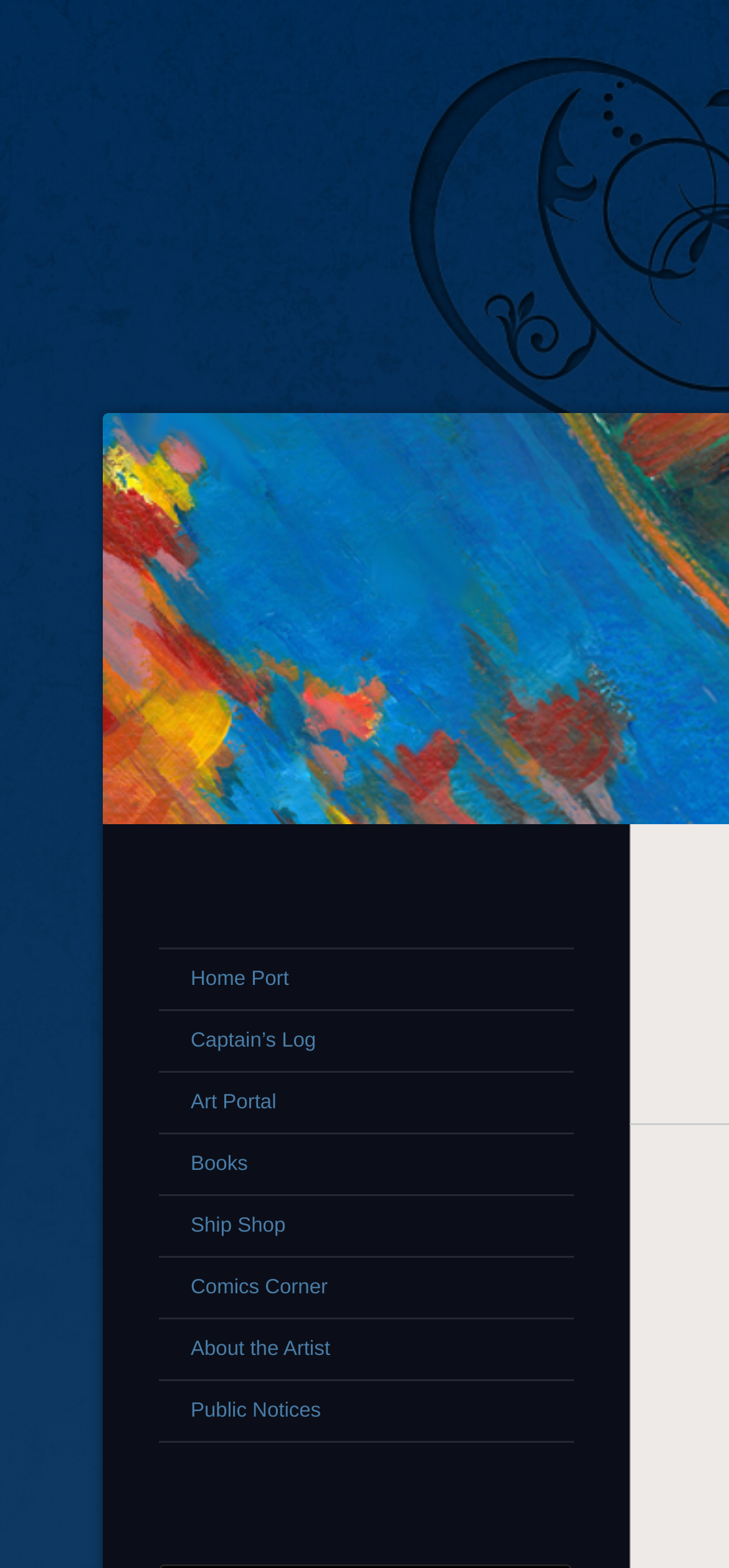Create a detailed description of the webpage's content and layout.

The webpage is a personal website focused on writing and art, with a navigation menu at the top. The menu consists of 8 links, aligned horizontally and evenly spaced, taking up about a quarter of the screen's width. From left to right, the links are: "Home Port", "Captain's Log", "Art Portal", "Books", "Ship Shop", "Comics Corner", "About the Artist", and "Public Notices".